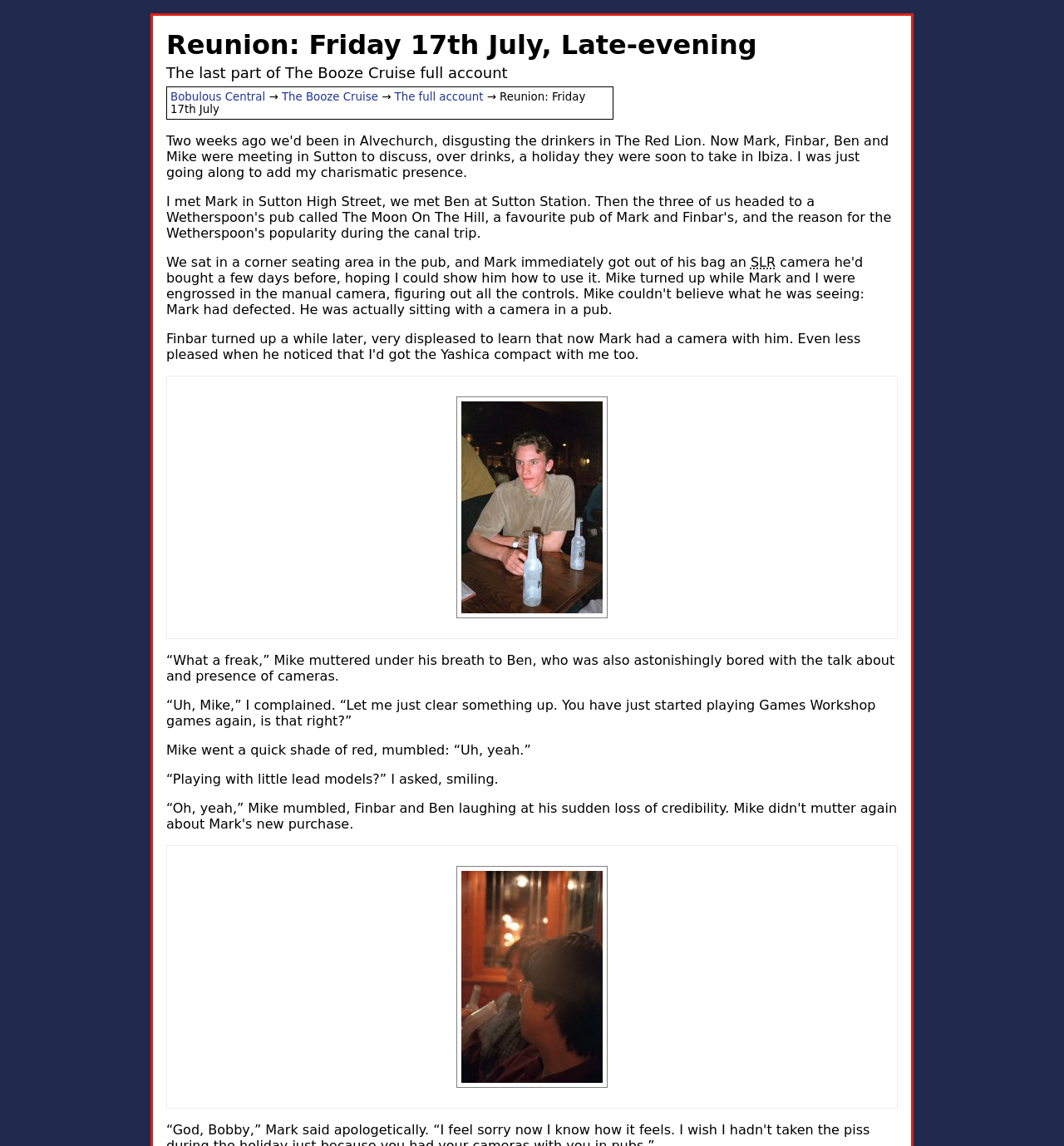Provide your answer to the question using just one word or phrase: Who is in the photo linked by 'link to photo: Ben and Mike'?

Ben and Mike